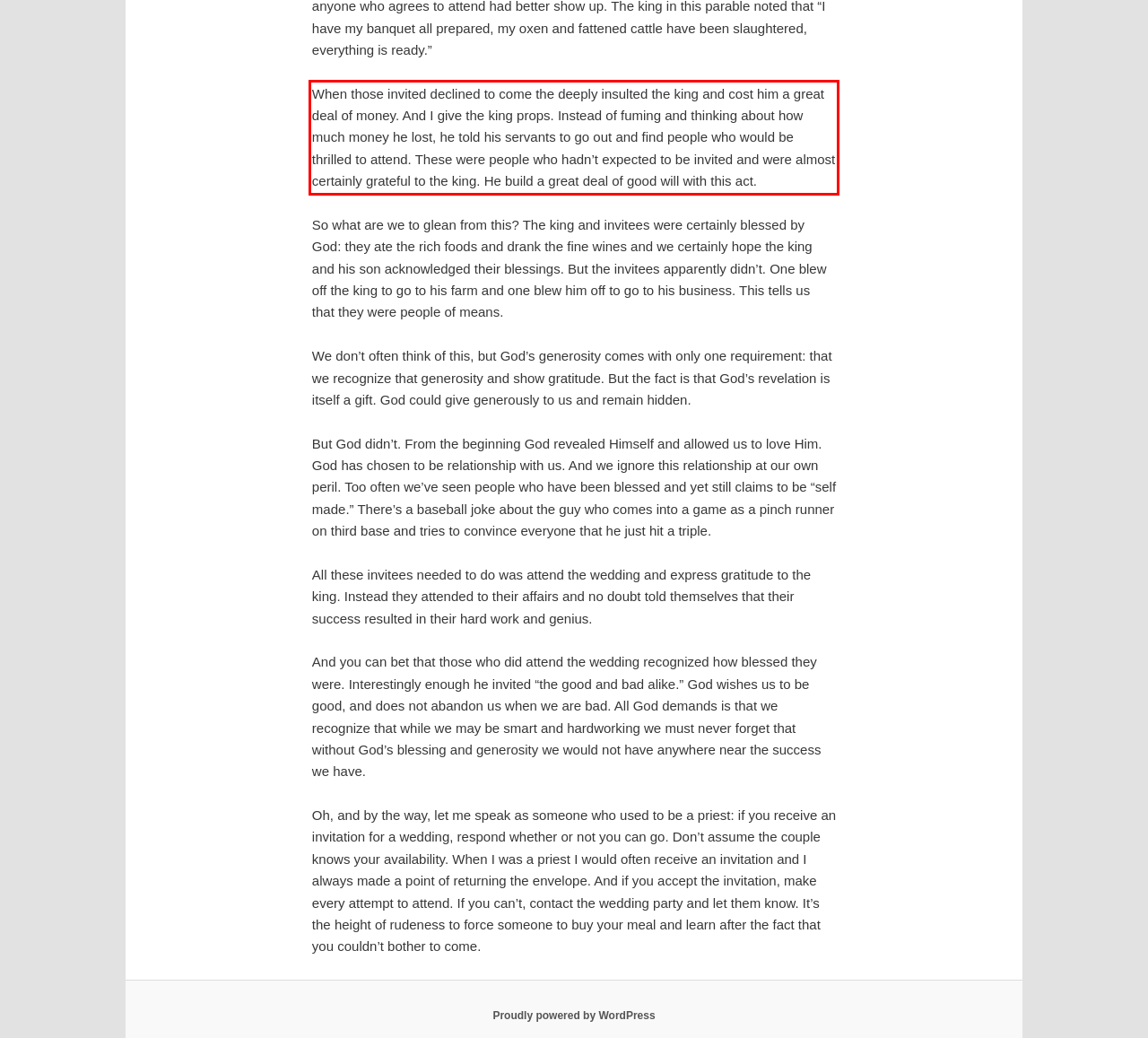You have a screenshot of a webpage where a UI element is enclosed in a red rectangle. Perform OCR to capture the text inside this red rectangle.

When those invited declined to come the deeply insulted the king and cost him a great deal of money. And I give the king props. Instead of fuming and thinking about how much money he lost, he told his servants to go out and find people who would be thrilled to attend. These were people who hadn’t expected to be invited and were almost certainly grateful to the king. He build a great deal of good will with this act.